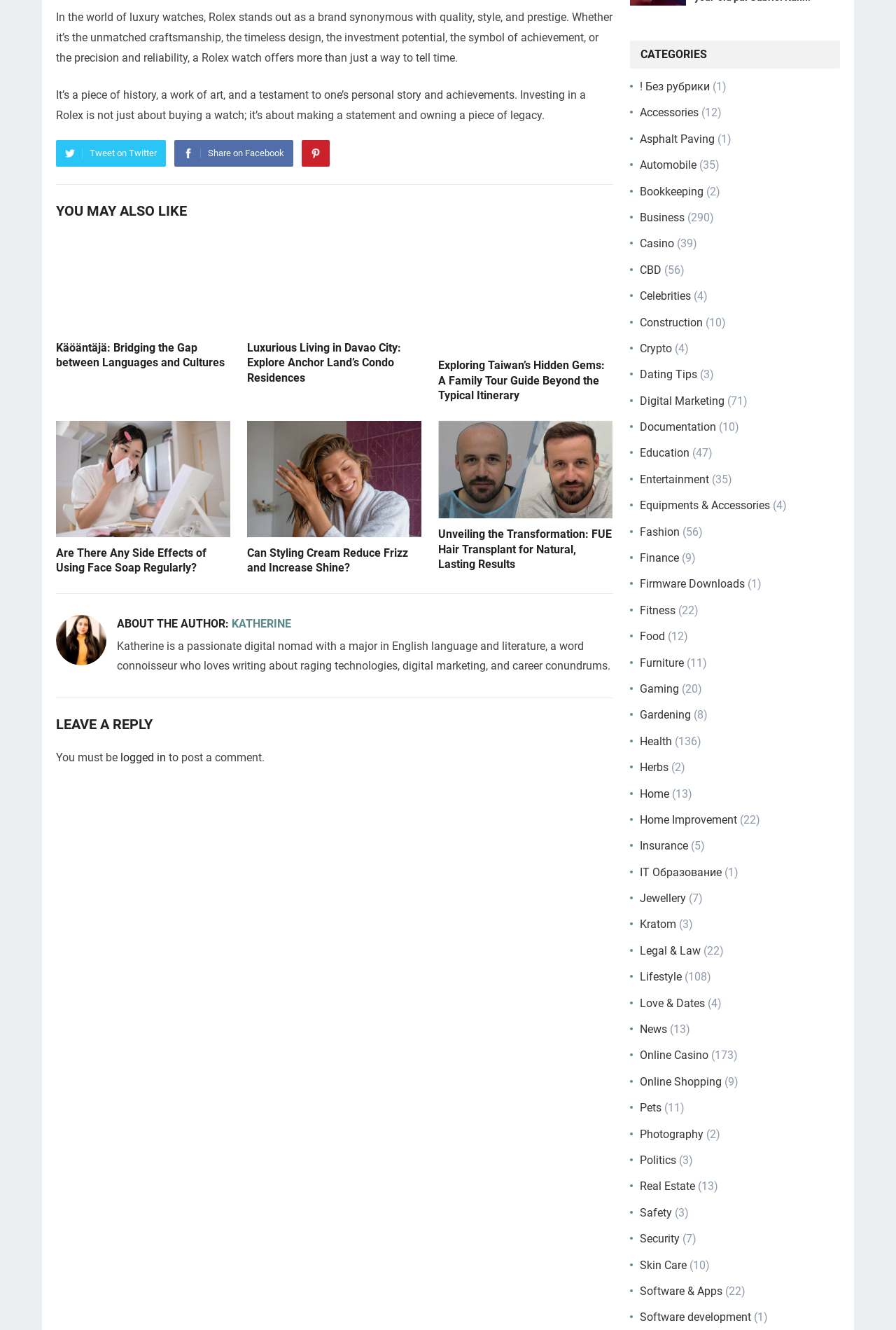Determine the bounding box coordinates of the clickable region to execute the instruction: "Share on Twitter". The coordinates should be four float numbers between 0 and 1, denoted as [left, top, right, bottom].

[0.062, 0.105, 0.185, 0.125]